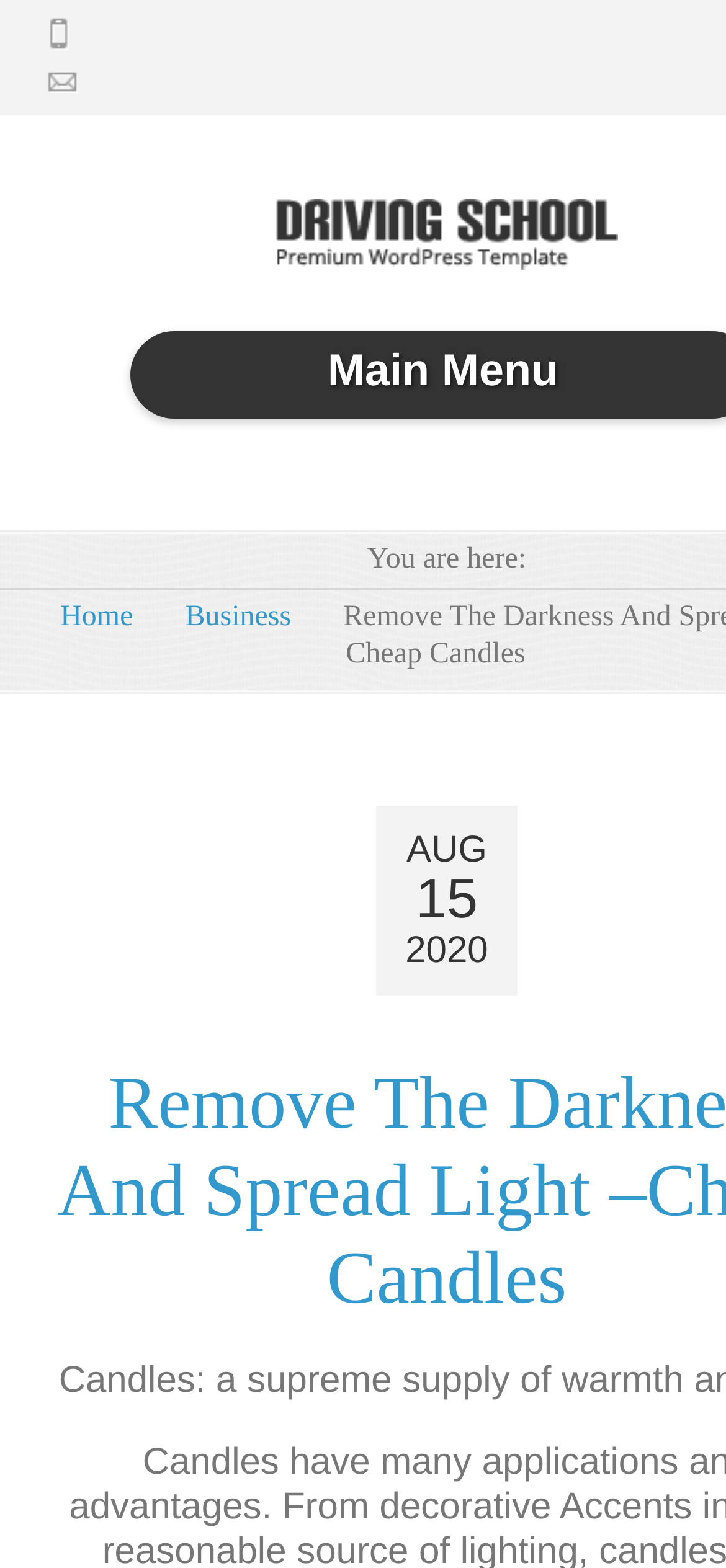Please provide the bounding box coordinates in the format (top-left x, top-left y, bottom-right x, bottom-right y). Remember, all values are floating point numbers between 0 and 1. What is the bounding box coordinate of the region described as: Aug 15 2020

[0.558, 0.528, 0.672, 0.621]